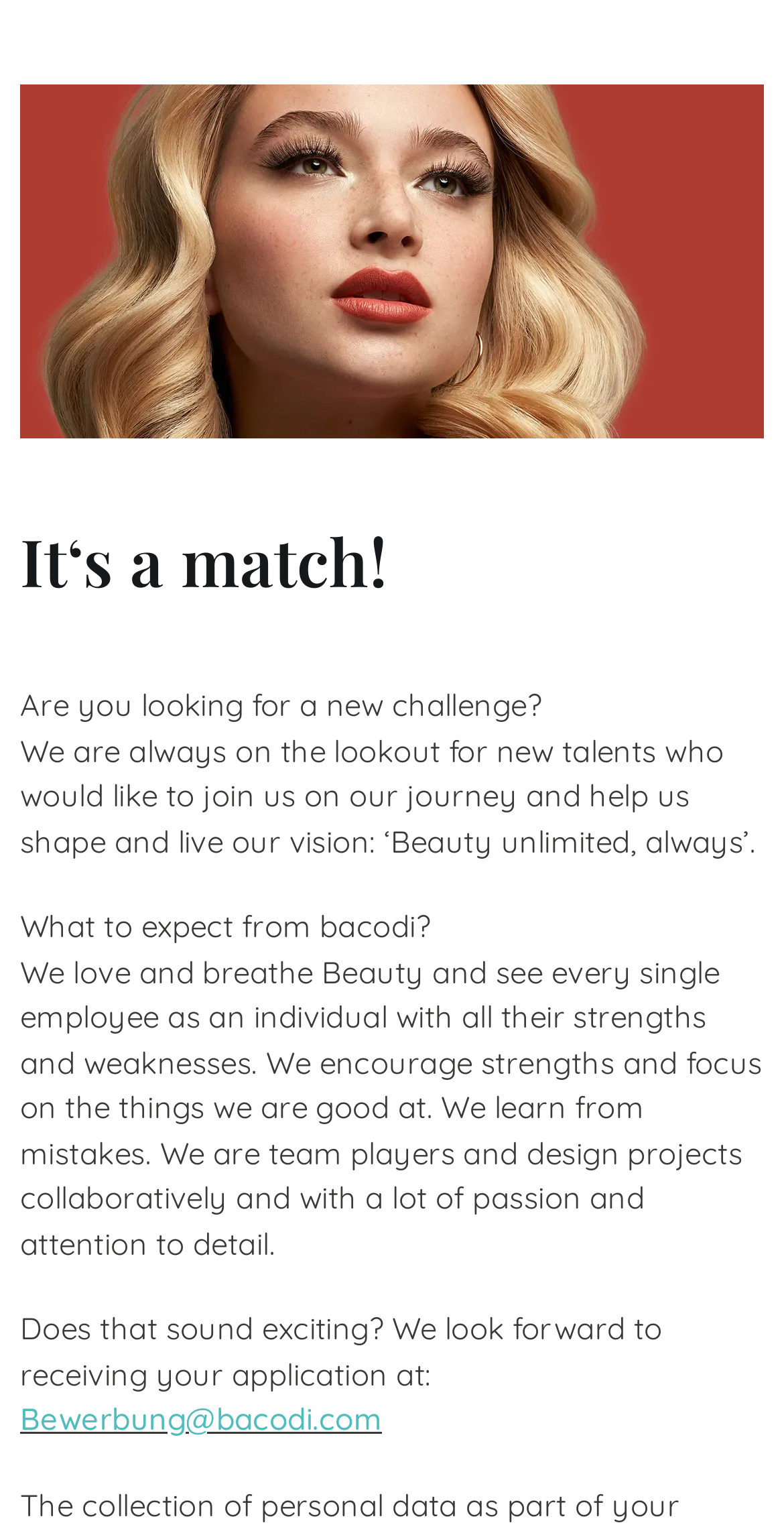Show the bounding box coordinates for the HTML element as described: "Individuelle Datenschutzeinstellungen".

[0.038, 0.277, 0.962, 0.363]